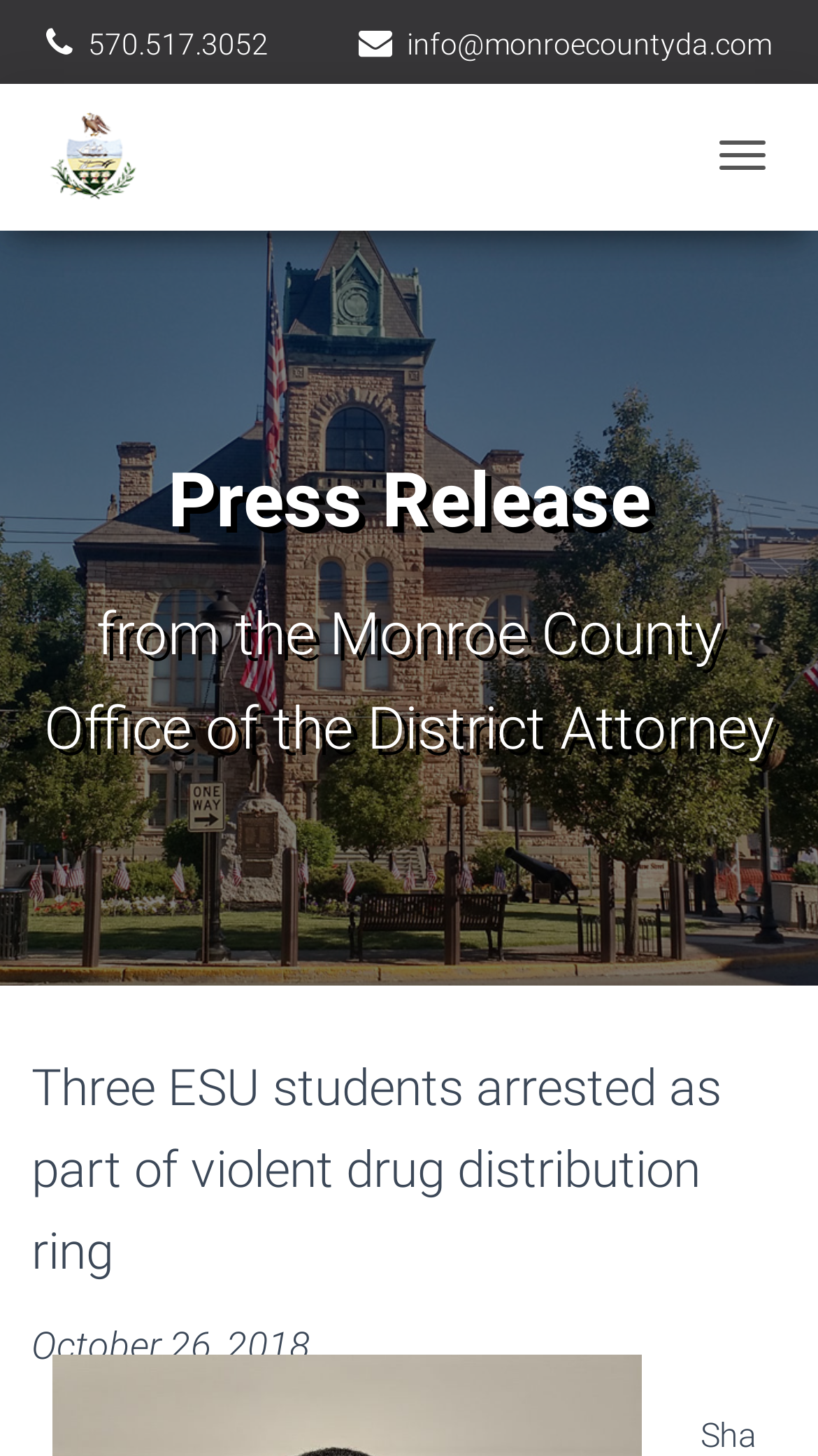Is there a contact email on this webpage?
Based on the image, answer the question with as much detail as possible.

I found a link element with the text 'info@monroecountyda.com', which appears to be a contact email.